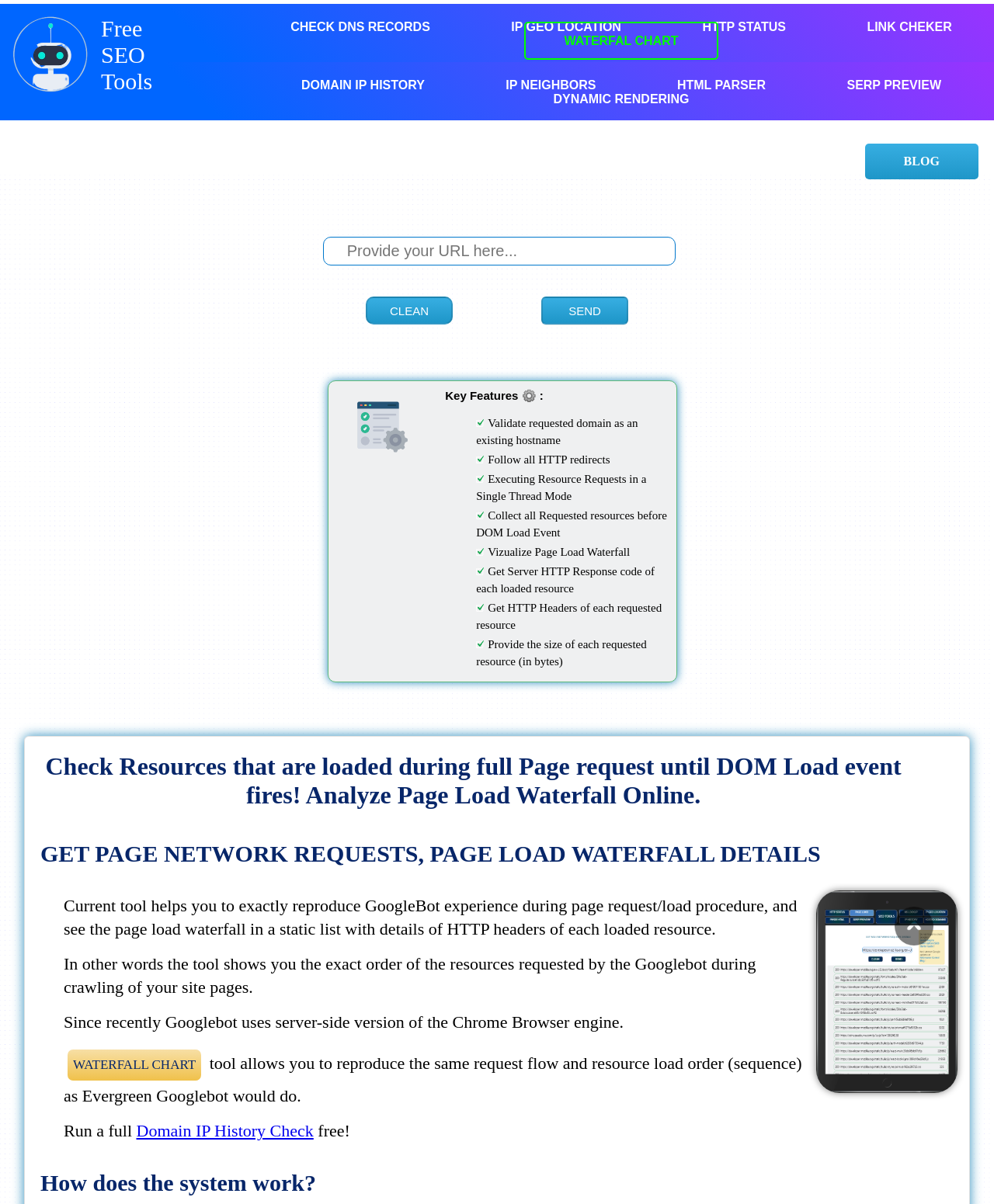Using the information shown in the image, answer the question with as much detail as possible: What is the 'HTML PARSER' link for?

The 'HTML PARSER' link is likely used to parse the HTML of a webpage, which would provide information about the webpage's structure and content. This is inferred from the presence of other links related to webpage analysis, such as 'SERP PREVIEW' and 'DYNAMIC RENDERING'.